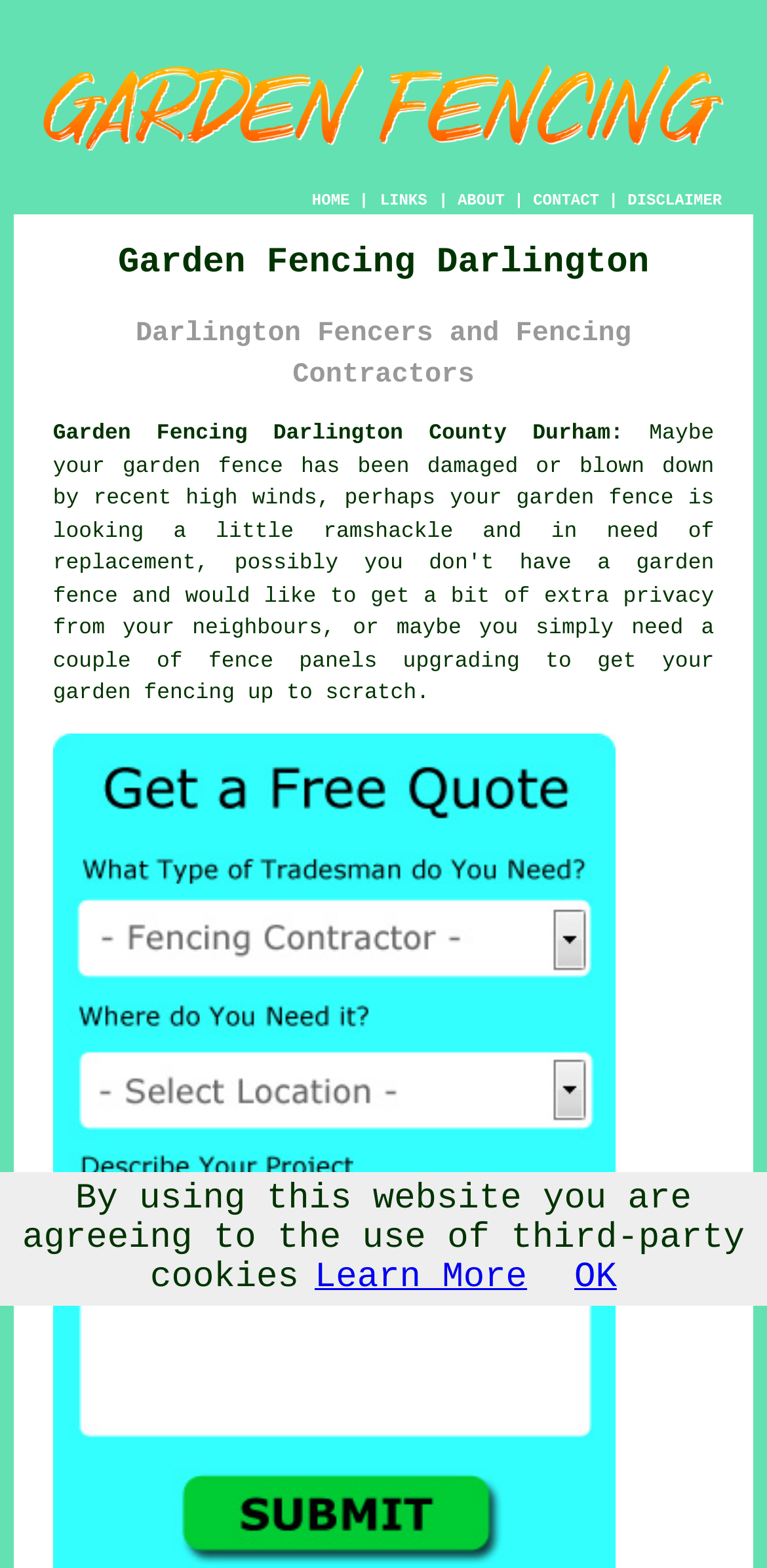Provide an in-depth description of the elements and layout of the webpage.

The webpage is about garden fencing services in Darlington, County Durham. At the top left, there is a logo image with the text "Garden Fencing Darlington". Next to the logo, there is a navigation menu with links to "HOME", "ABOUT", "CONTACT", and "DISCLAIMER". 

Below the navigation menu, there are two headings: "Garden Fencing Darlington" and "Darlington Fencers and Fencing Contractors". Under these headings, there is a paragraph of text that describes the services offered, including repairing or replacing garden fences damaged by high winds, and upgrading fence panels for extra privacy. The text includes several links to "garden fence" and "garden fencing" throughout the paragraph.

At the bottom of the page, there is a notice about the use of third-party cookies, with links to "Learn More" and "OK".